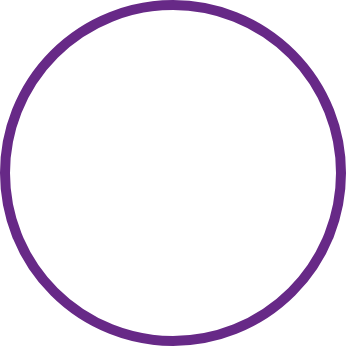What is the quality of the materials used to manufacture these curtains?
Analyze the image and provide a thorough answer to the question.

The caption states that these blackout curtains are manufactured from high-quality materials, suggesting that they are durable and long-lasting.